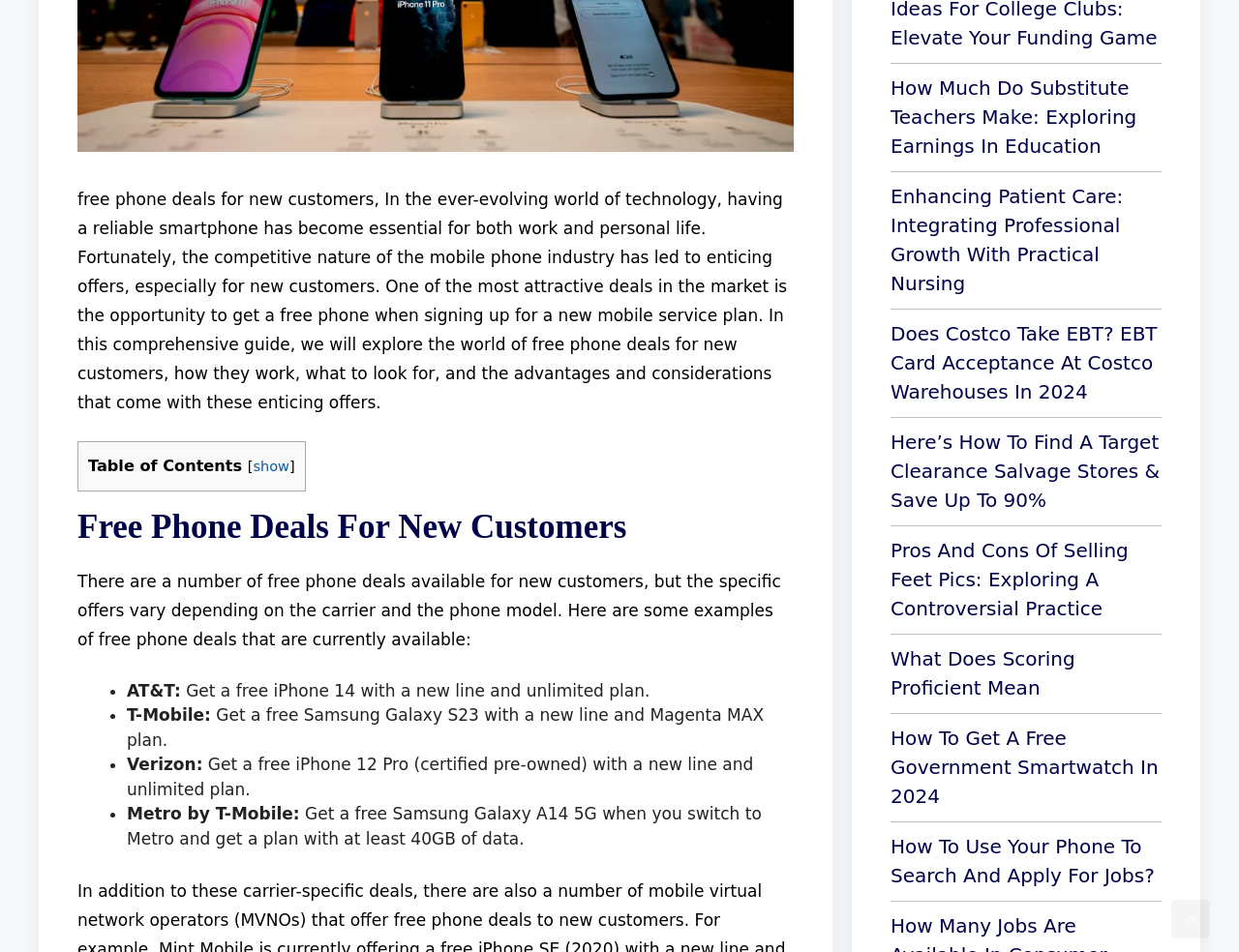Please identify the bounding box coordinates of where to click in order to follow the instruction: "click on 'show' to expand the table of contents".

[0.204, 0.482, 0.234, 0.498]